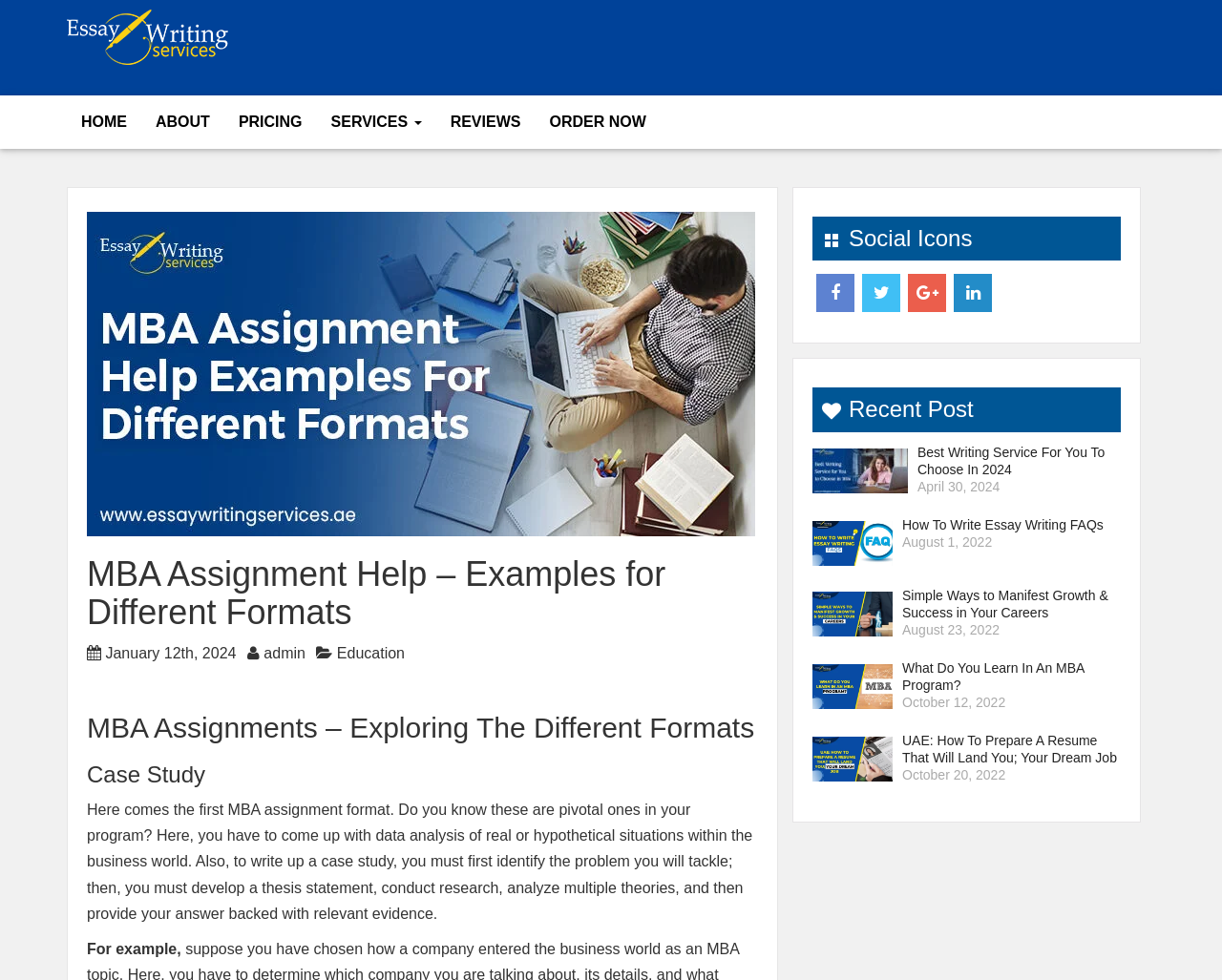Pinpoint the bounding box coordinates of the area that should be clicked to complete the following instruction: "Visit the ABOUT page". The coordinates must be given as four float numbers between 0 and 1, i.e., [left, top, right, bottom].

[0.116, 0.097, 0.184, 0.152]